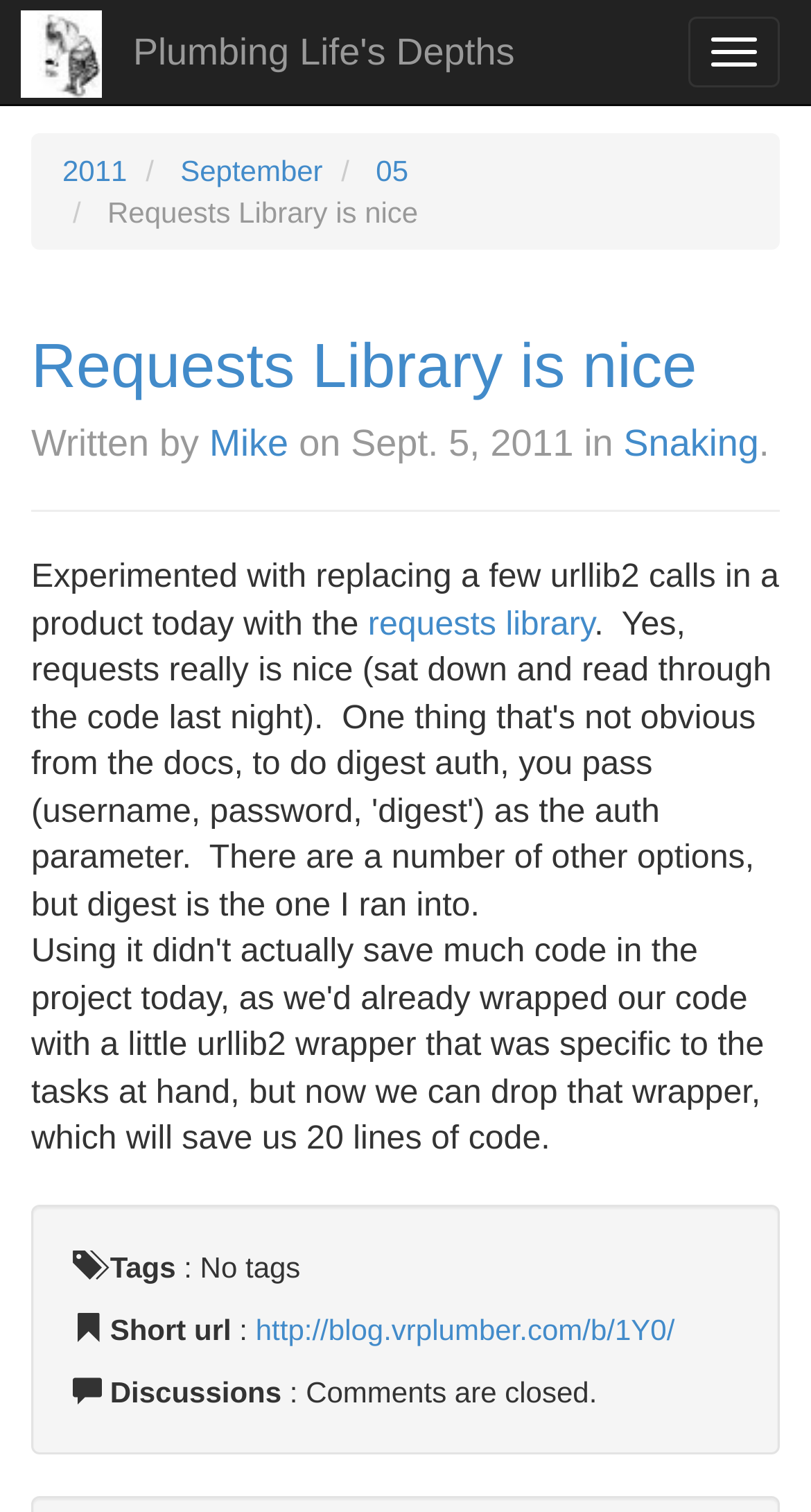Identify the bounding box coordinates of the specific part of the webpage to click to complete this instruction: "Visit the 'Plumbing Life's Depths' homepage".

[0.126, 0.0, 0.673, 0.069]